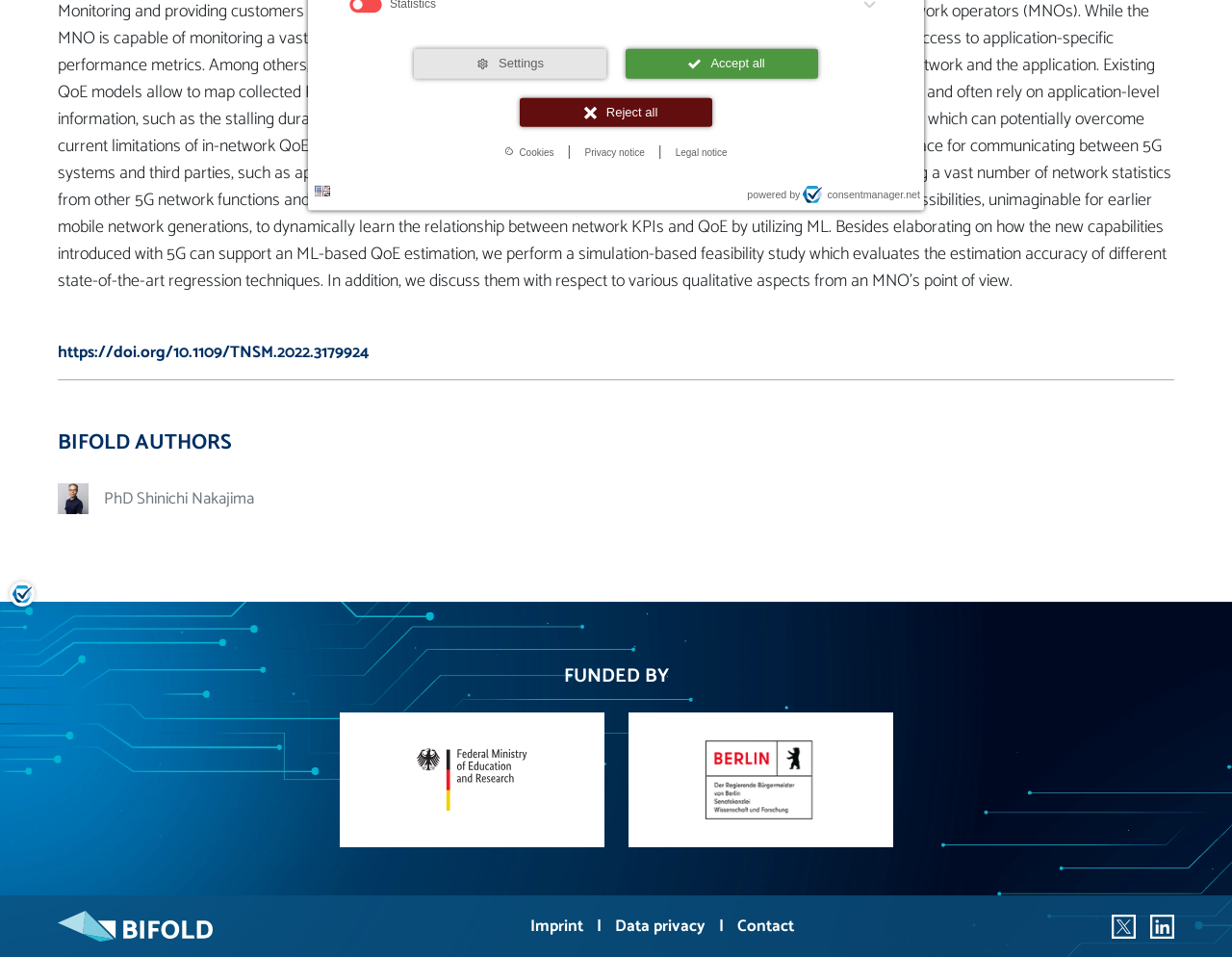Bounding box coordinates must be specified in the format (top-left x, top-left y, bottom-right x, bottom-right y). All values should be floating point numbers between 0 and 1. What are the bounding box coordinates of the UI element described as: https://doi.org/10.1109/TNSM.2022.3179924

[0.047, 0.354, 0.3, 0.382]